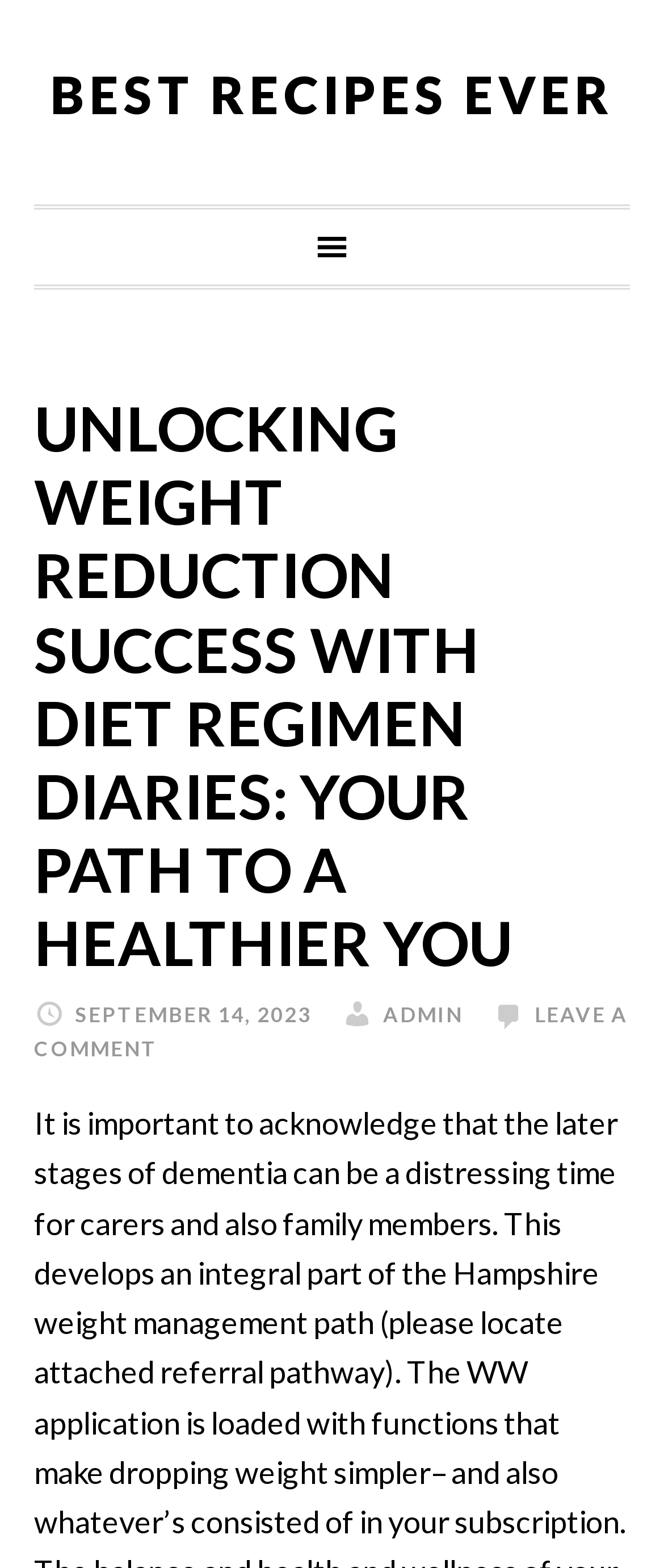Using details from the image, please answer the following question comprehensively:
What is the name of the website?

I found the name of the website by looking at the link element at the top of the page, which contains the text 'BEST RECIPES EVER'.